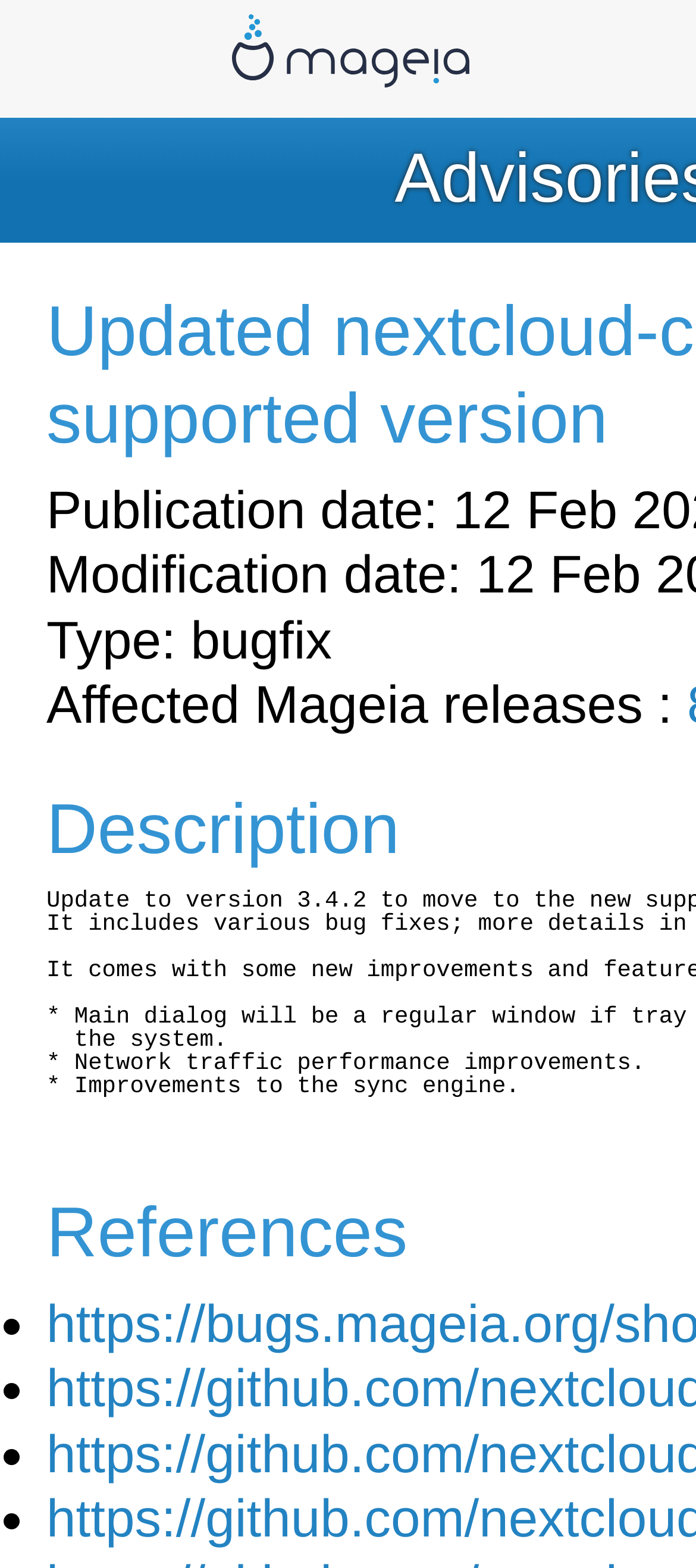From the given element description: "Mageia", find the bounding box for the UI element. Provide the coordinates as four float numbers between 0 and 1, in the order [left, top, right, bottom].

[0.333, 0.009, 0.674, 0.066]